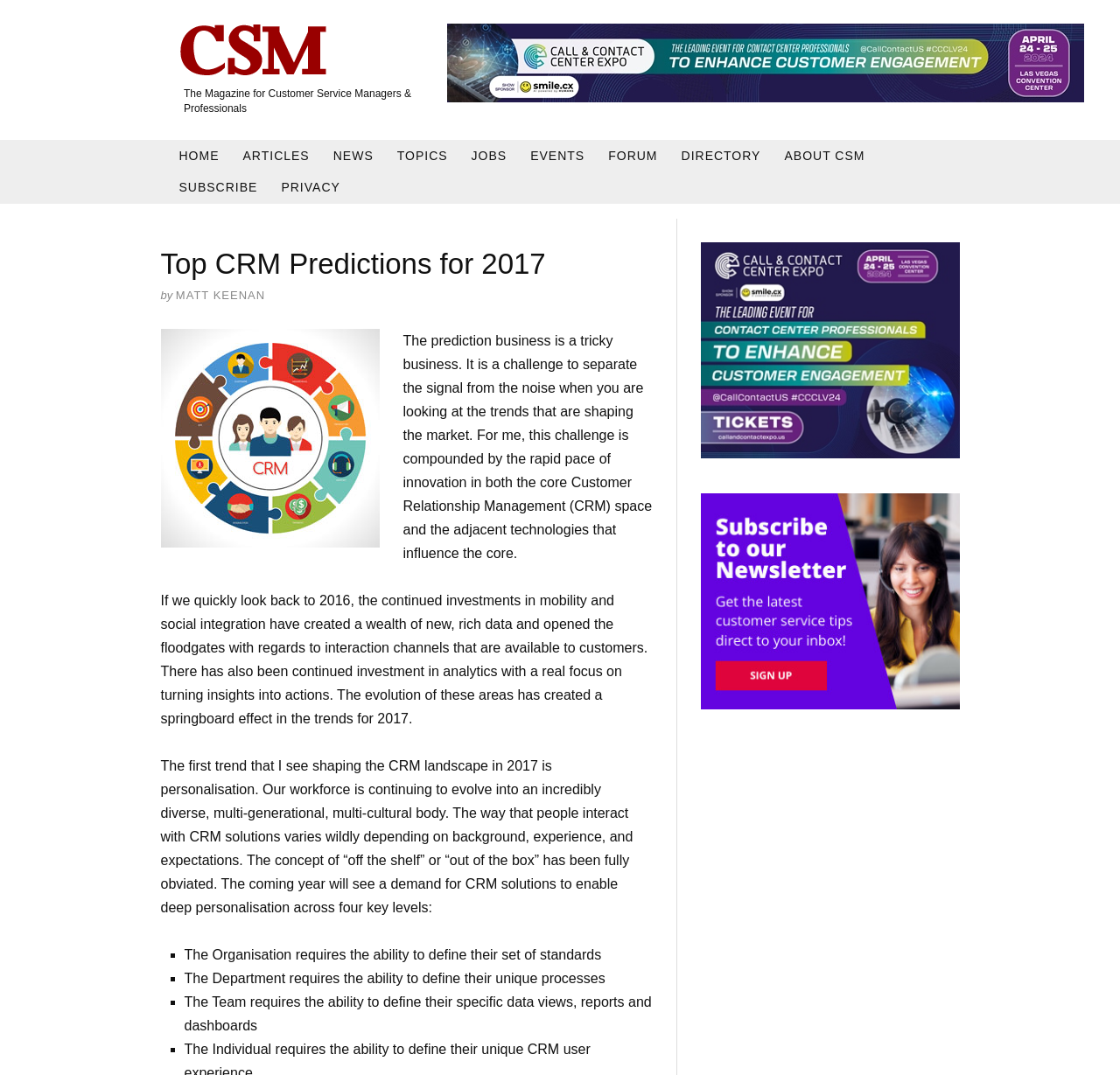Kindly determine the bounding box coordinates of the area that needs to be clicked to fulfill this instruction: "Click the SUBSCRIBE link".

[0.15, 0.159, 0.241, 0.189]